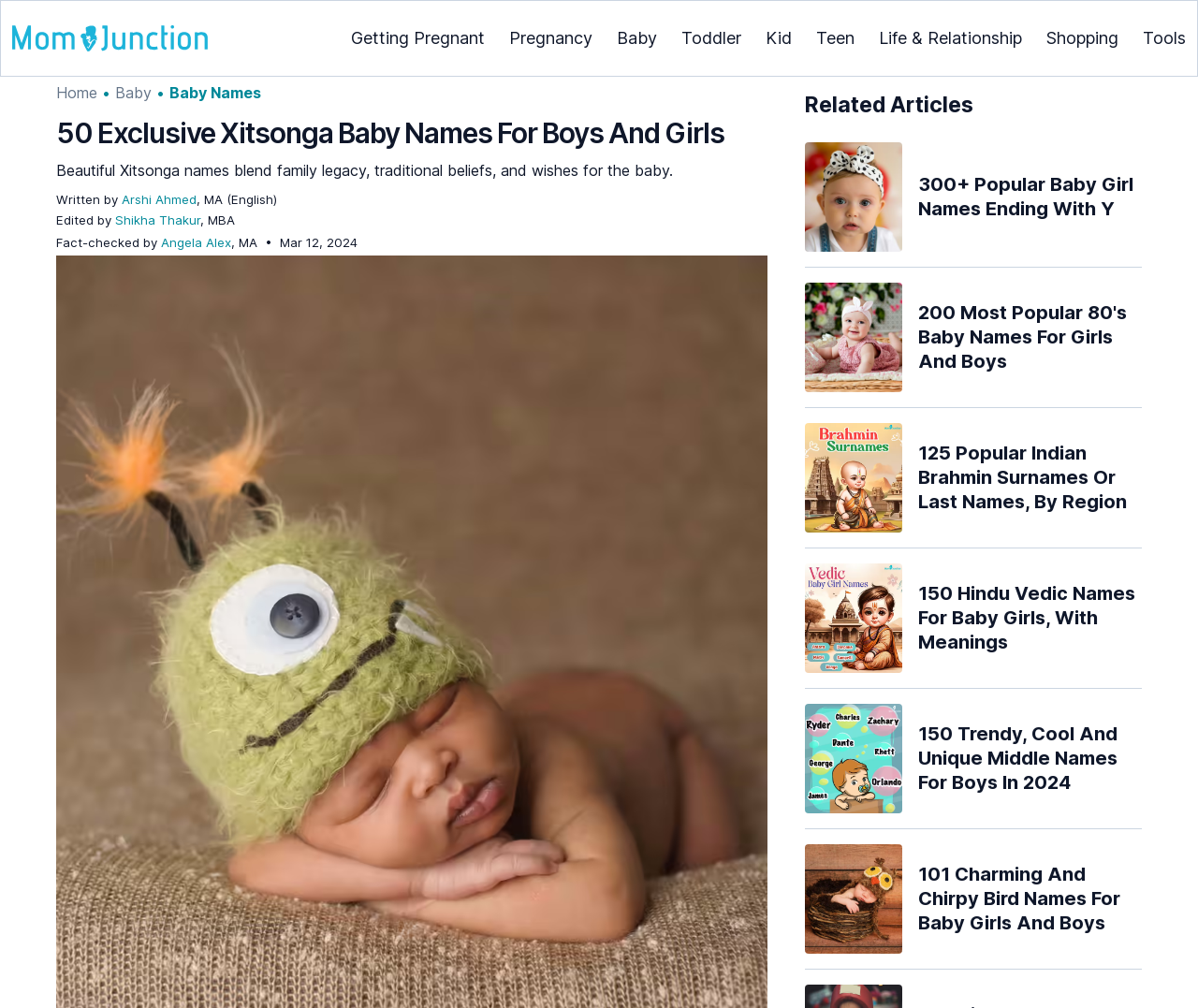Locate the bounding box of the UI element based on this description: "Baby". Provide four float numbers between 0 and 1 as [left, top, right, bottom].

[0.092, 0.084, 0.12, 0.1]